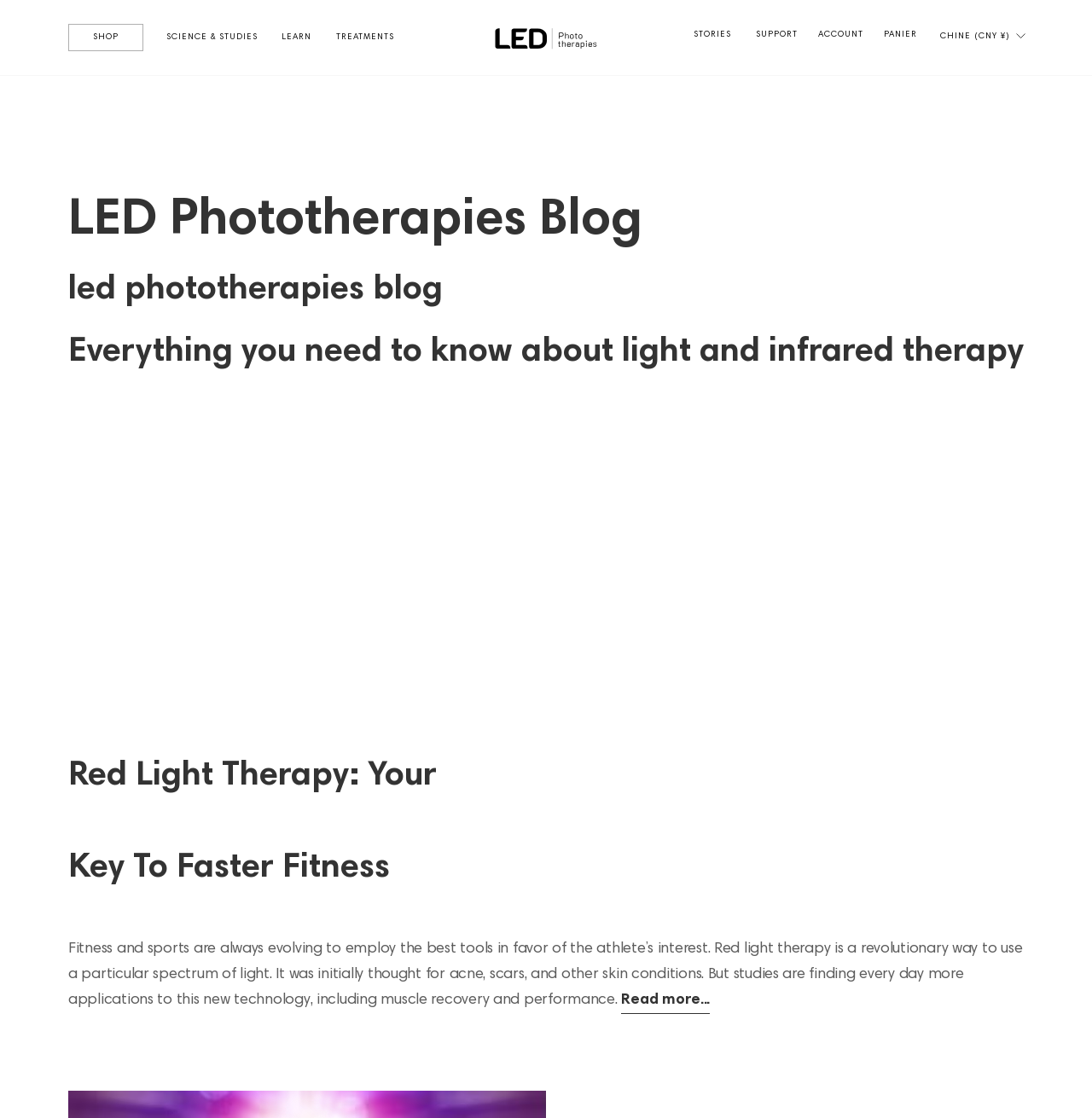Please analyze the image and provide a thorough answer to the question:
What is the main topic of this blog?

Based on the headings and the content of the webpage, it is clear that the main topic of this blog is light therapy, specifically red light therapy and its applications in fitness and sports.